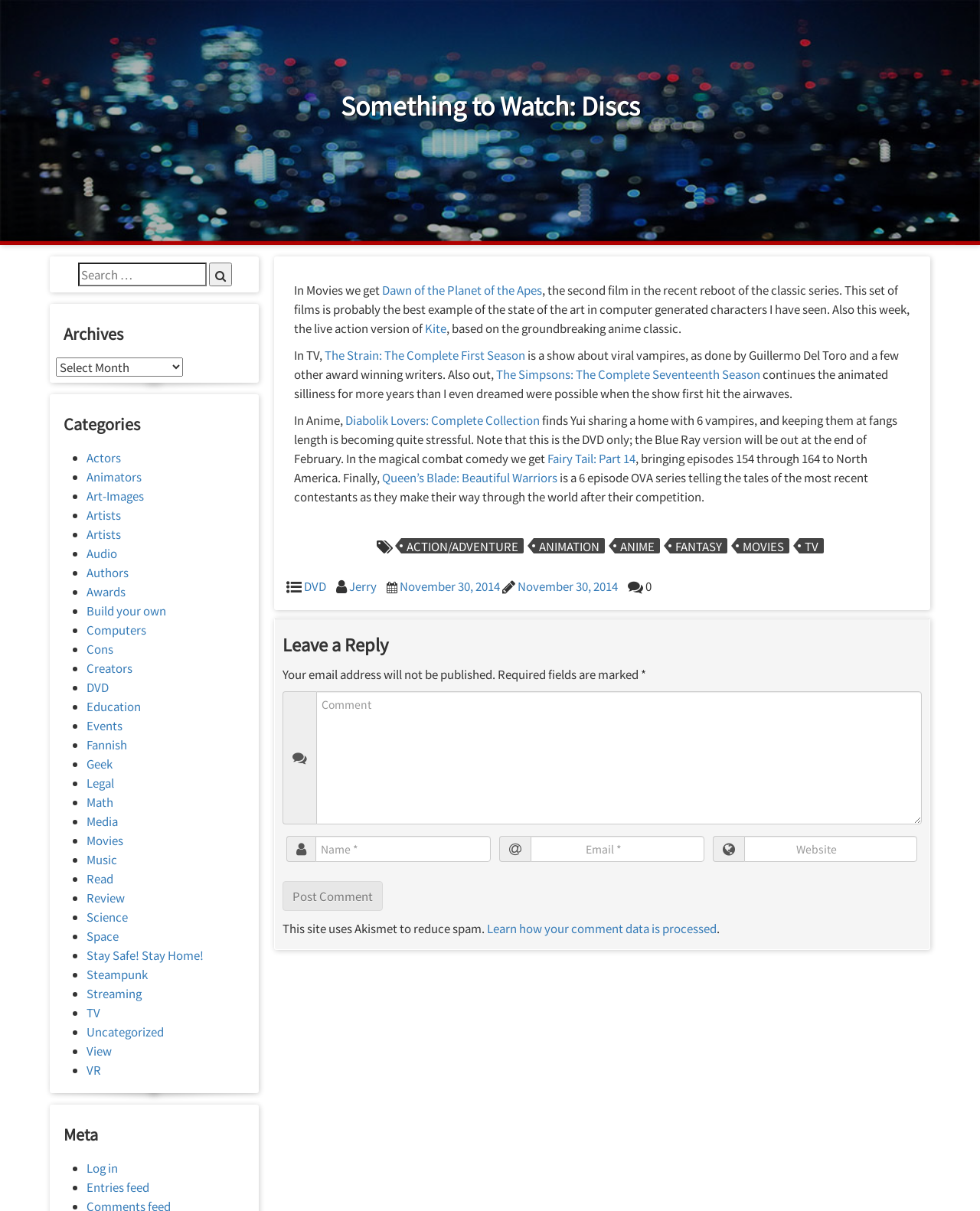Provide the bounding box coordinates for the UI element that is described by this text: "Queen’s Blade: Beautiful Warriors". The coordinates should be in the form of four float numbers between 0 and 1: [left, top, right, bottom].

[0.389, 0.387, 0.568, 0.401]